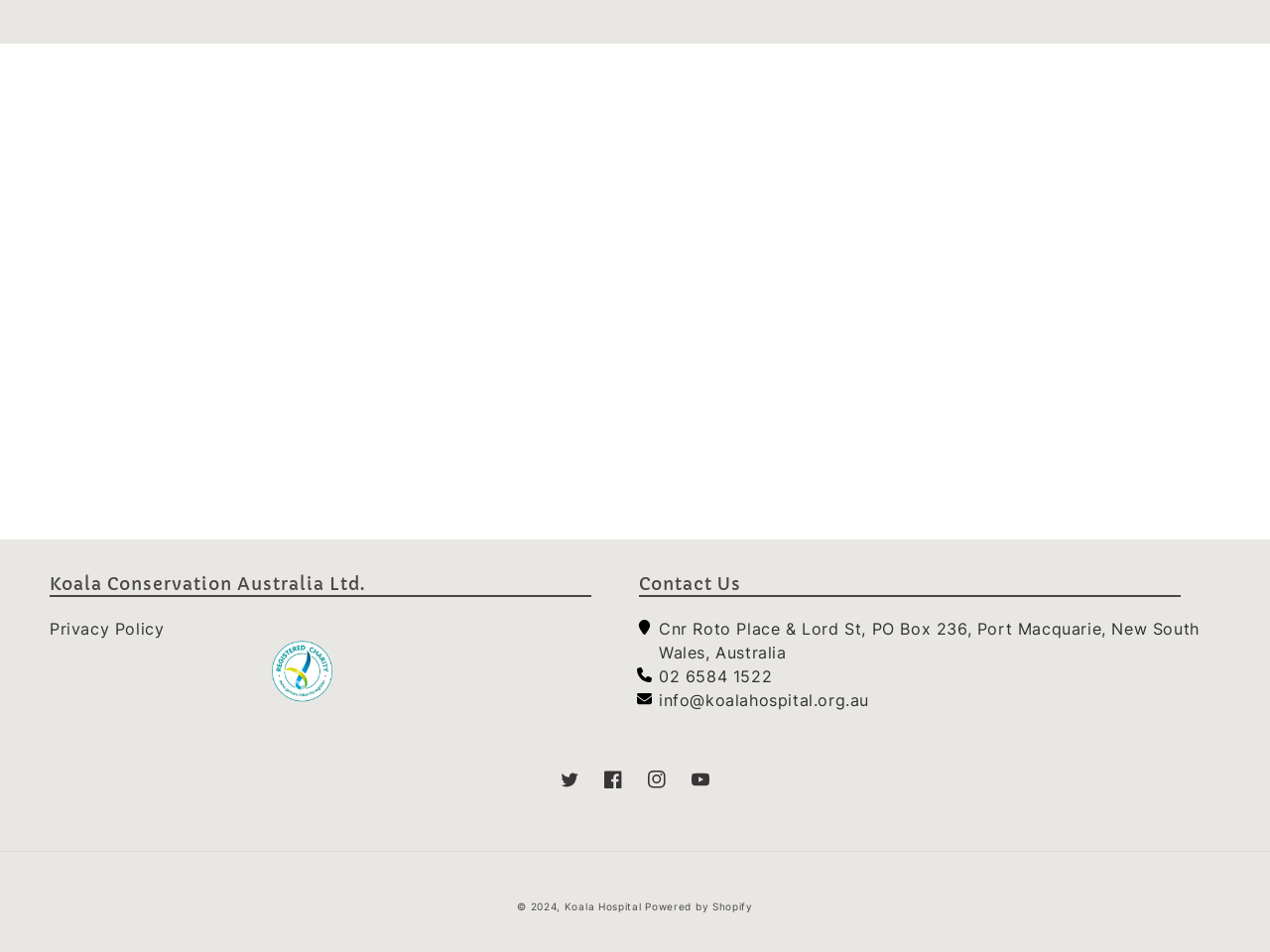Kindly provide the bounding box coordinates of the section you need to click on to fulfill the given instruction: "View privacy policy".

[0.039, 0.65, 0.129, 0.67]